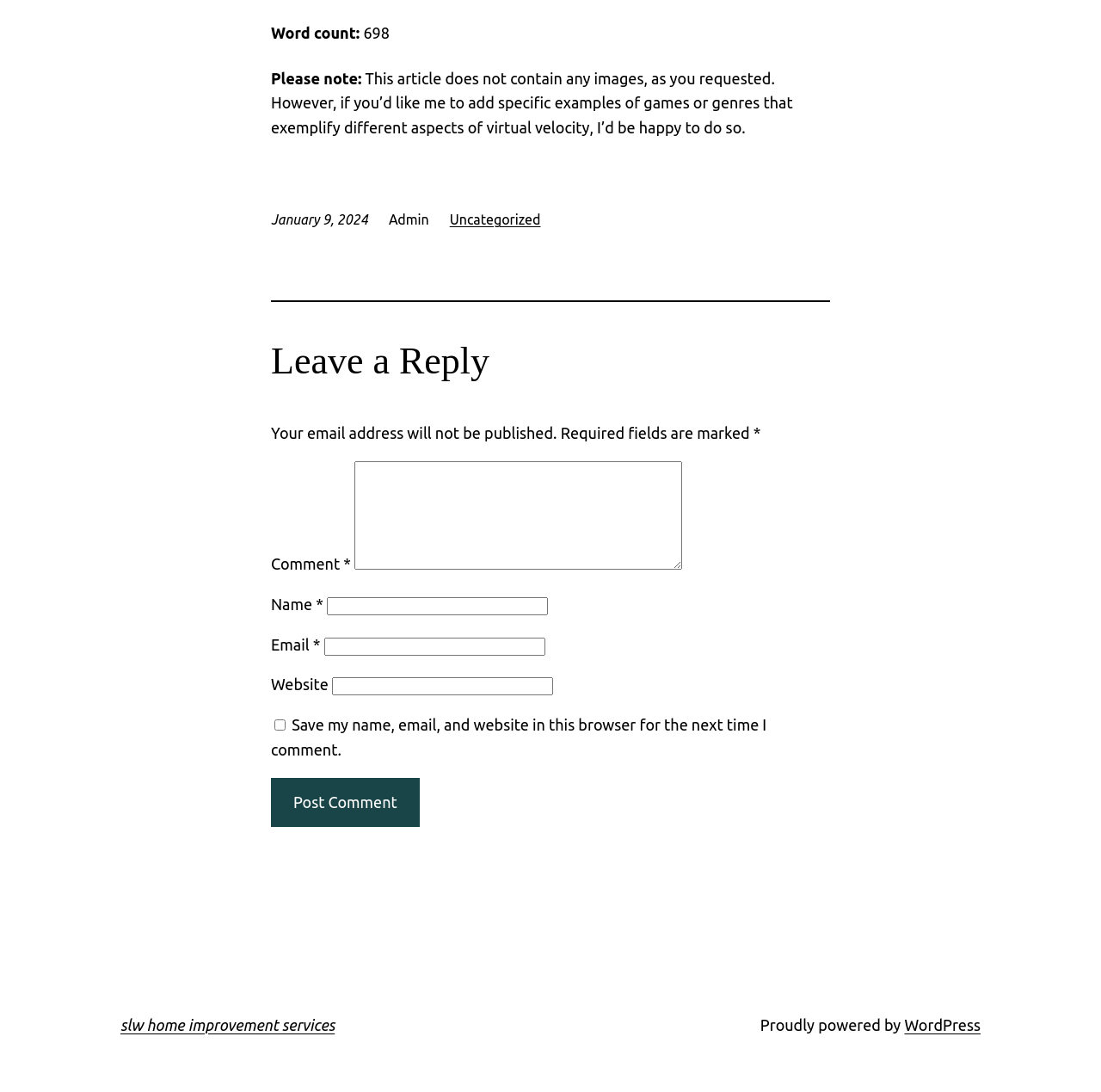What is the function of the 'Post Comment' button?
Kindly answer the question with as much detail as you can.

The 'Post Comment' button is located at the bottom of the comment form, and its function is to submit the comment after the user has filled in the required fields.